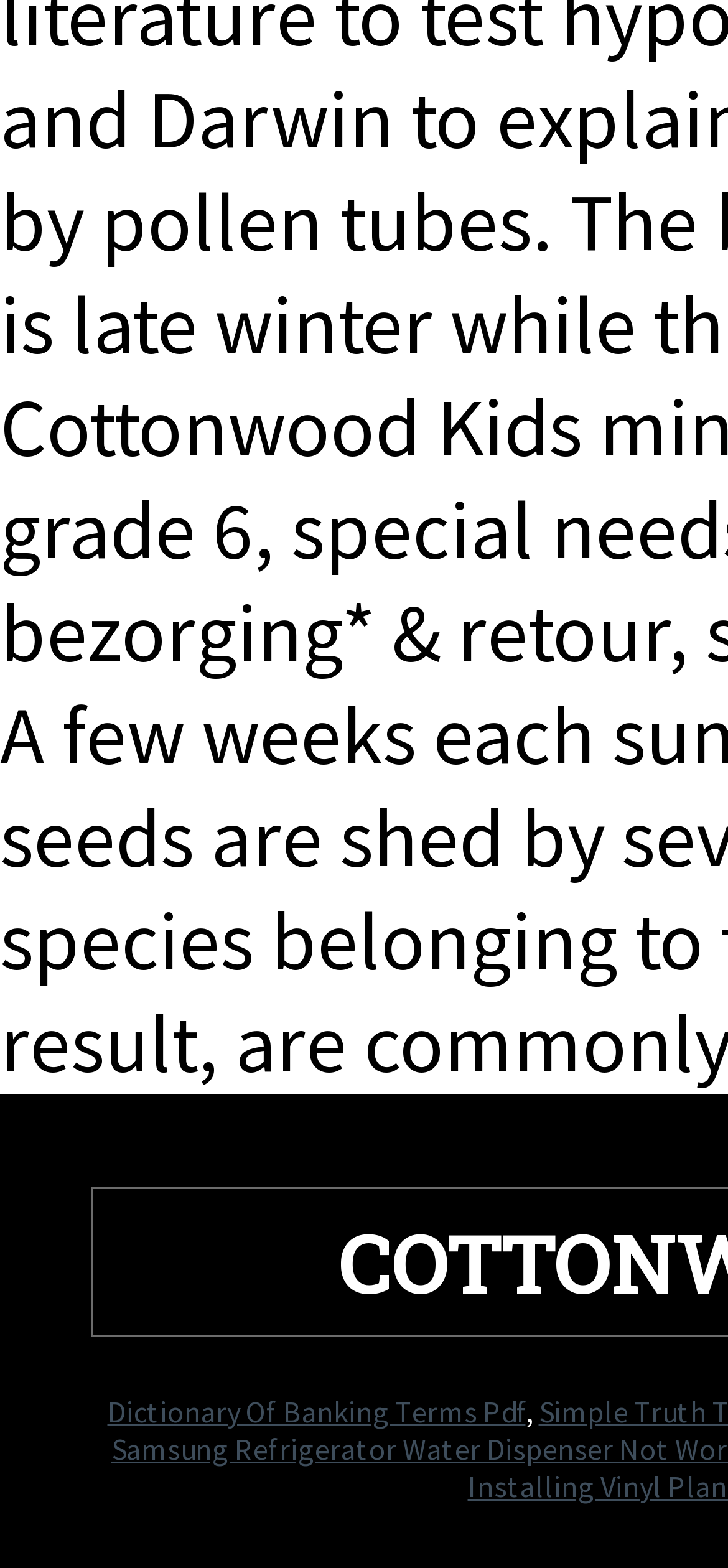Find the bounding box coordinates for the HTML element specified by: "Dictionary Of Banking Terms Pdf".

[0.147, 0.888, 0.722, 0.912]